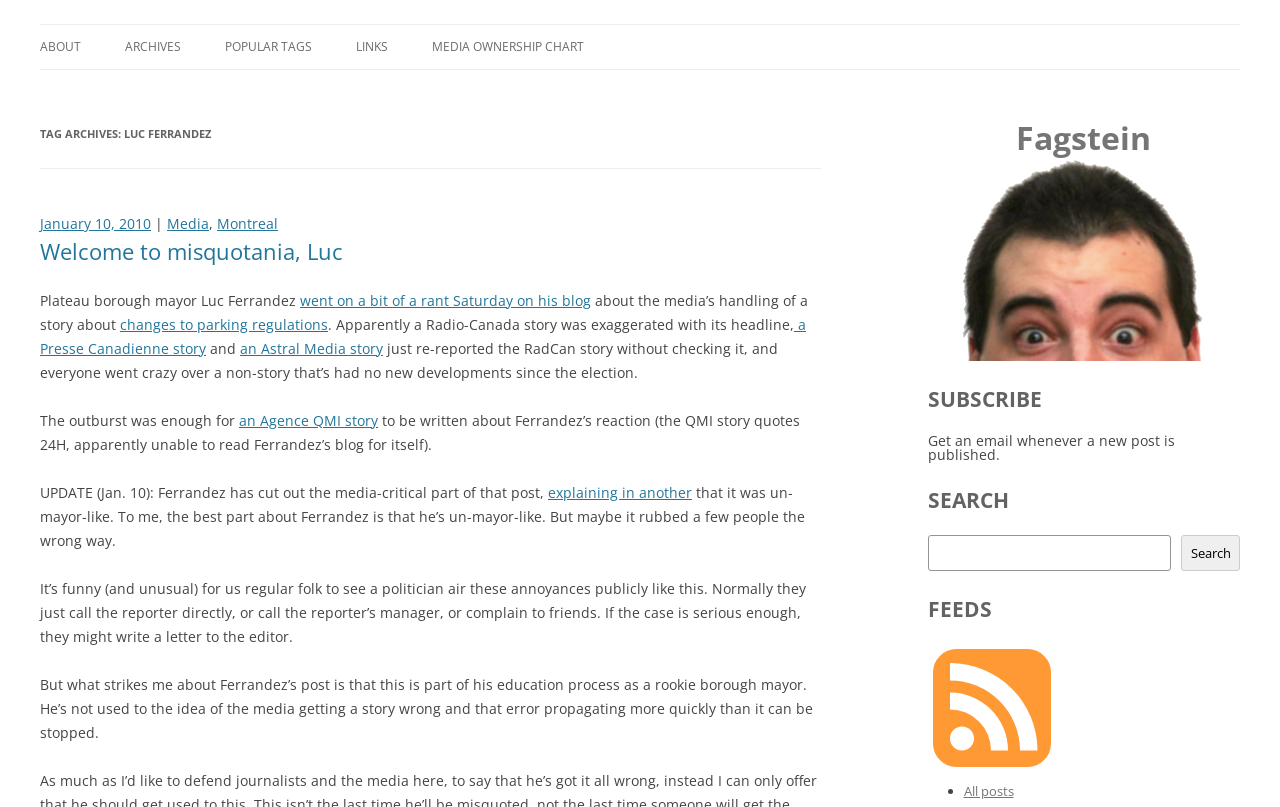What is the name of the blog?
Using the image as a reference, deliver a detailed and thorough answer to the question.

The name of the blog is Fagstein, which is mentioned in the heading element at the top of the webpage.